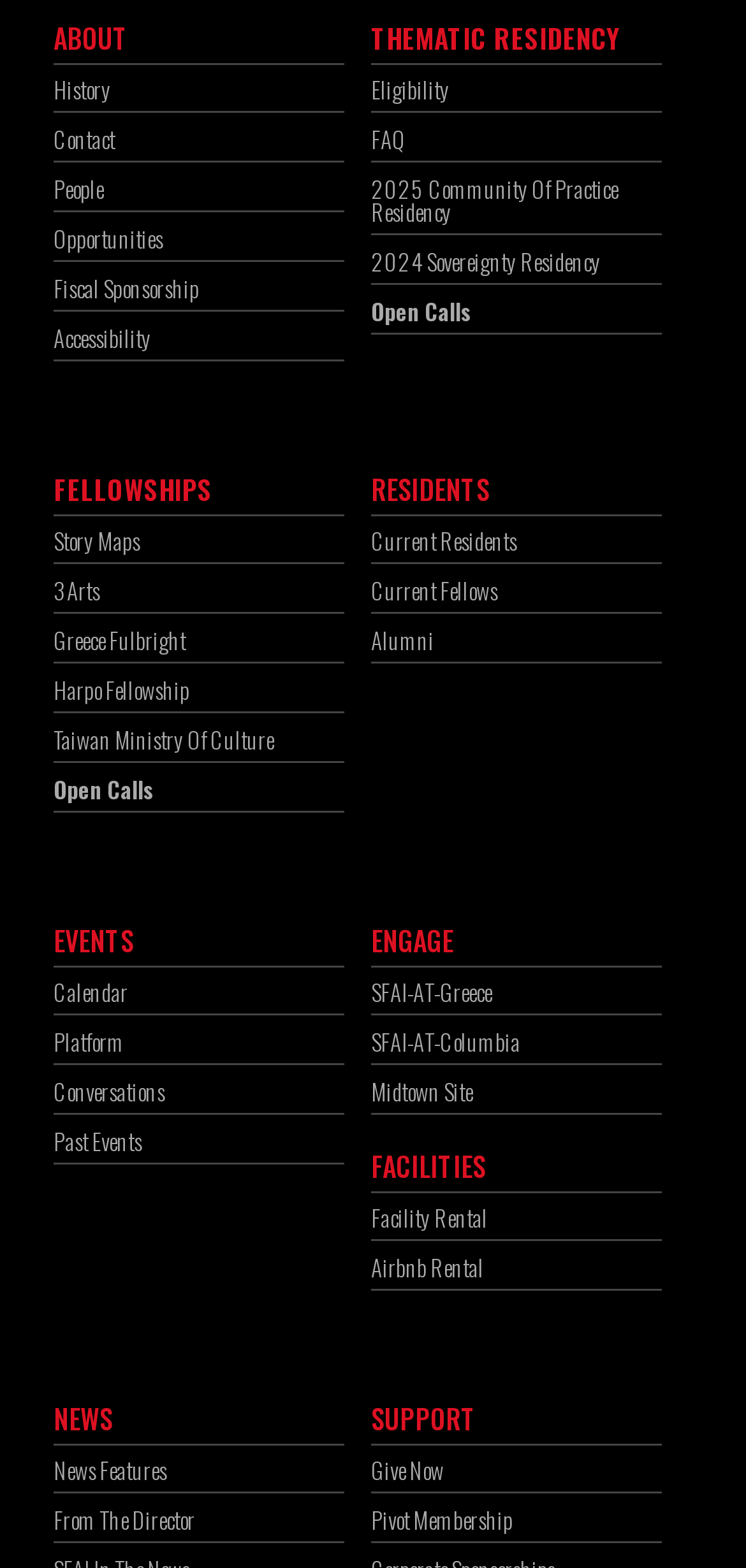Determine the bounding box coordinates for the HTML element described here: "Fellowships".

[0.072, 0.299, 0.285, 0.324]